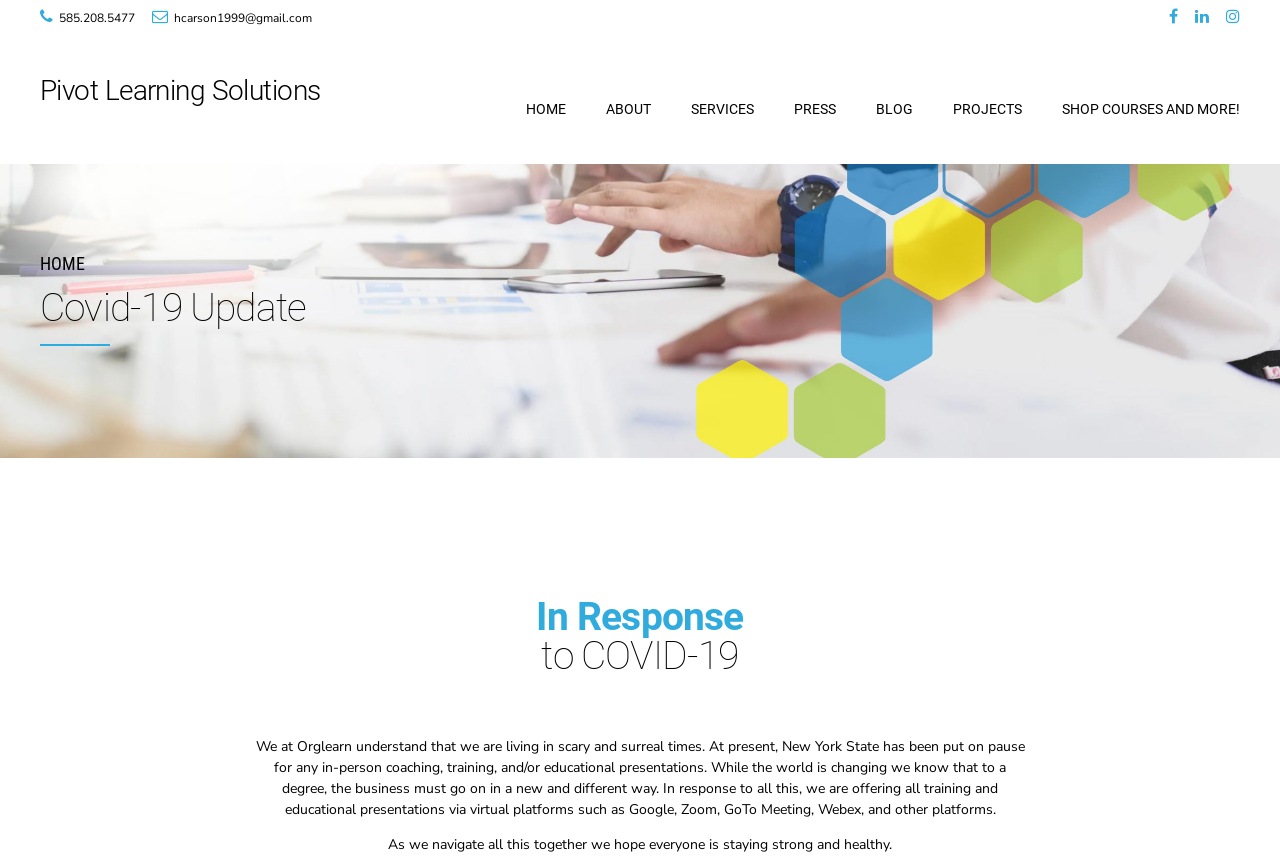Predict the bounding box of the UI element that fits this description: "New York State".

[0.611, 0.859, 0.686, 0.881]